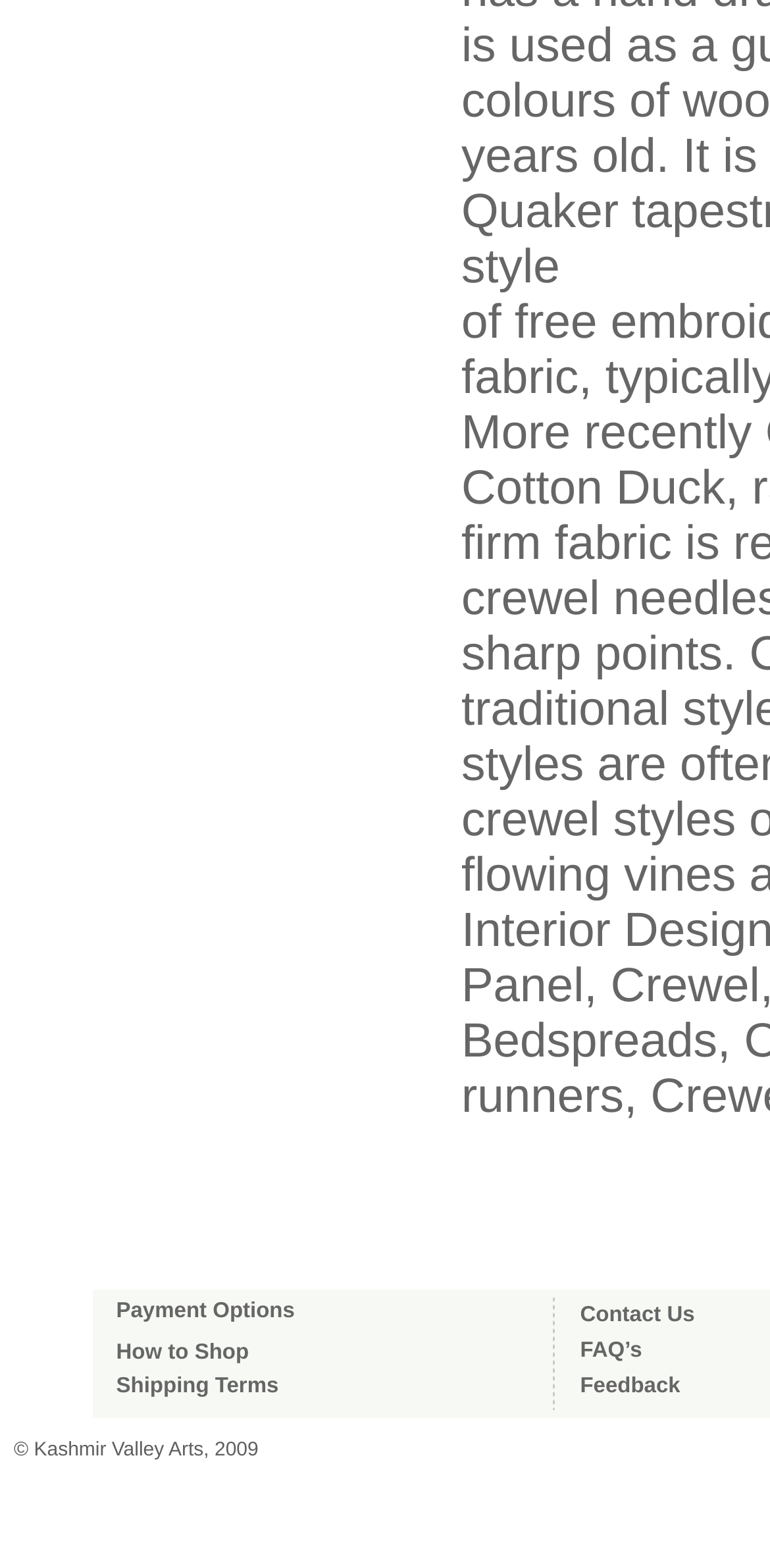How many columns are in the footer table?
Using the visual information from the image, give a one-word or short-phrase answer.

3